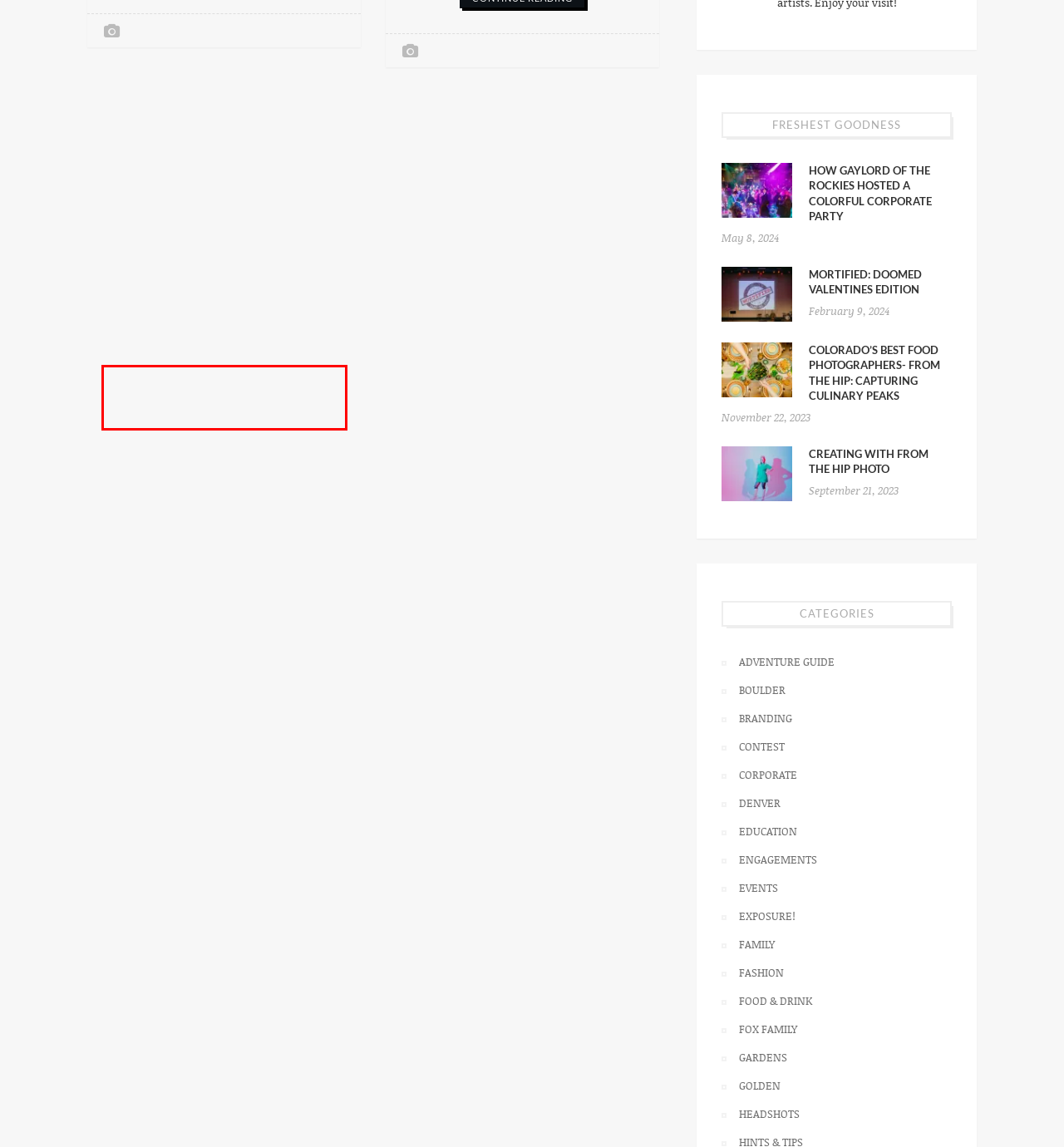Please examine the webpage screenshot and extract the text within the red bounding box using OCR.

The Bluff Lake Nature Center is an oasis in the middle of the city, featuring a wide variety of backdrops.